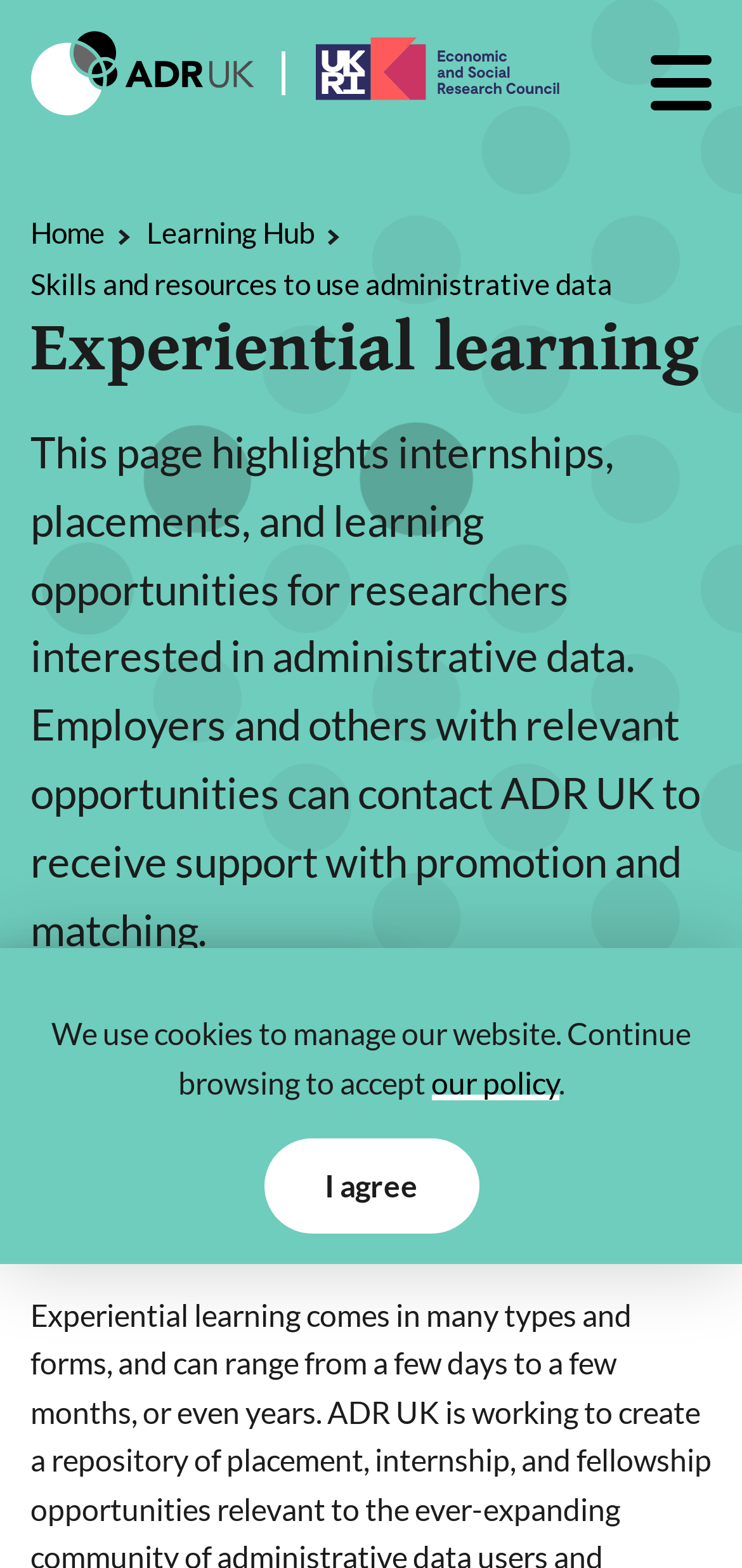Elaborate on the information and visuals displayed on the webpage.

This webpage is focused on experiential learning opportunities for researchers interested in administrative data. At the top left, there is a link to the ADR UK homepage, and next to it, a search bar with a "Search" button. Below the search bar, there is a link to go back to the Learning Hub.

The main content of the page is divided into two sections. On the left side, there are several links to different topics, including skills and resources for using administrative data, accessing data for research, understanding data linkage, and more. These links are stacked vertically, taking up most of the left side of the page.

On the right side, there is a heading that reads "Experiential learning" and a paragraph of text that explains the purpose of the page. The text describes the types of opportunities available for researchers and how employers can contact ADR UK for support.

At the bottom of the page, there is a notice about the use of cookies on the website, with a link to the cookie policy and an "I agree" button to accept the terms.

There are no images on the page, but there are several links and buttons that allow users to navigate and interact with the content.